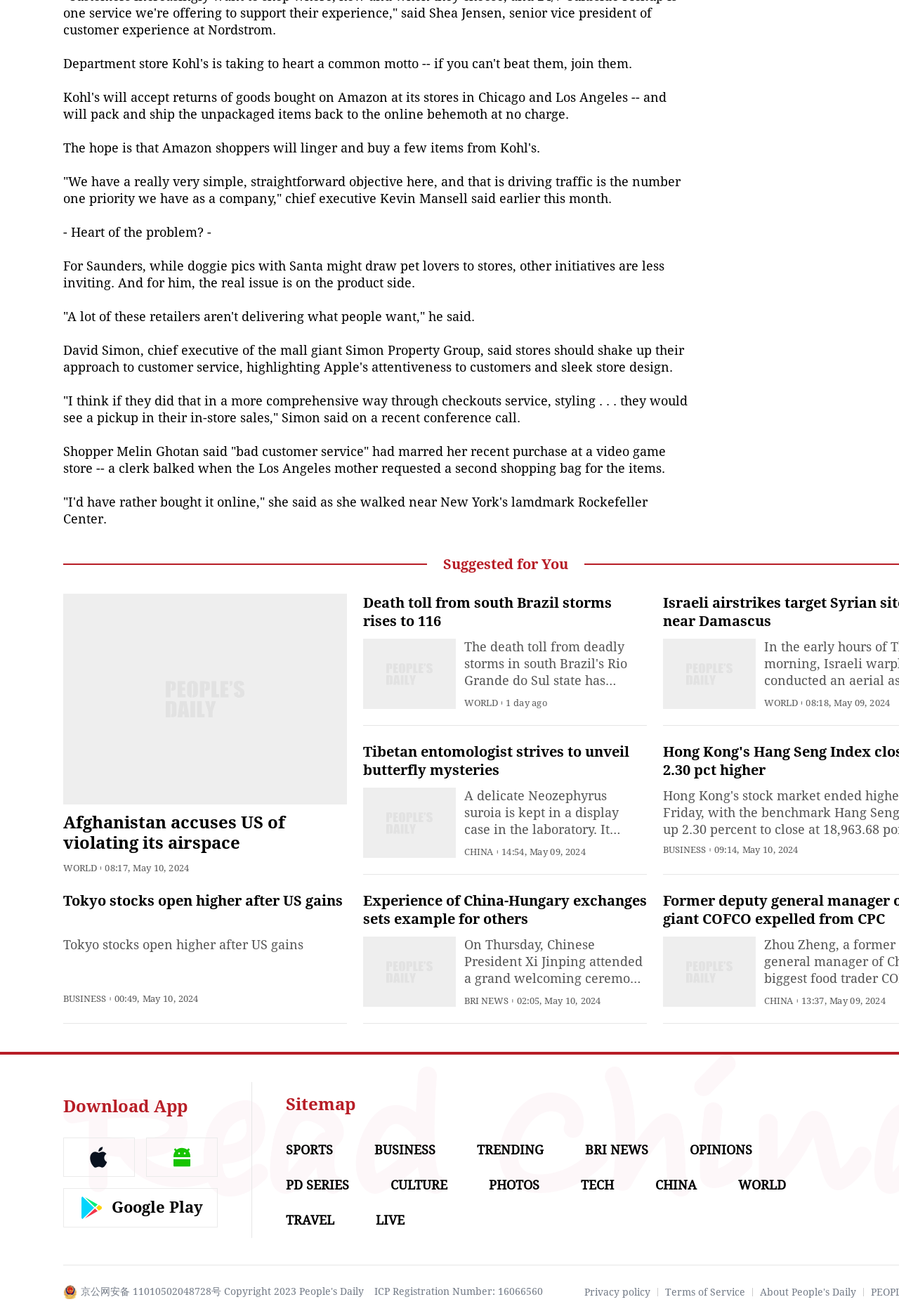Mark the bounding box of the element that matches the following description: "ICP Registration Number: 16066560".

[0.416, 0.977, 0.604, 0.986]